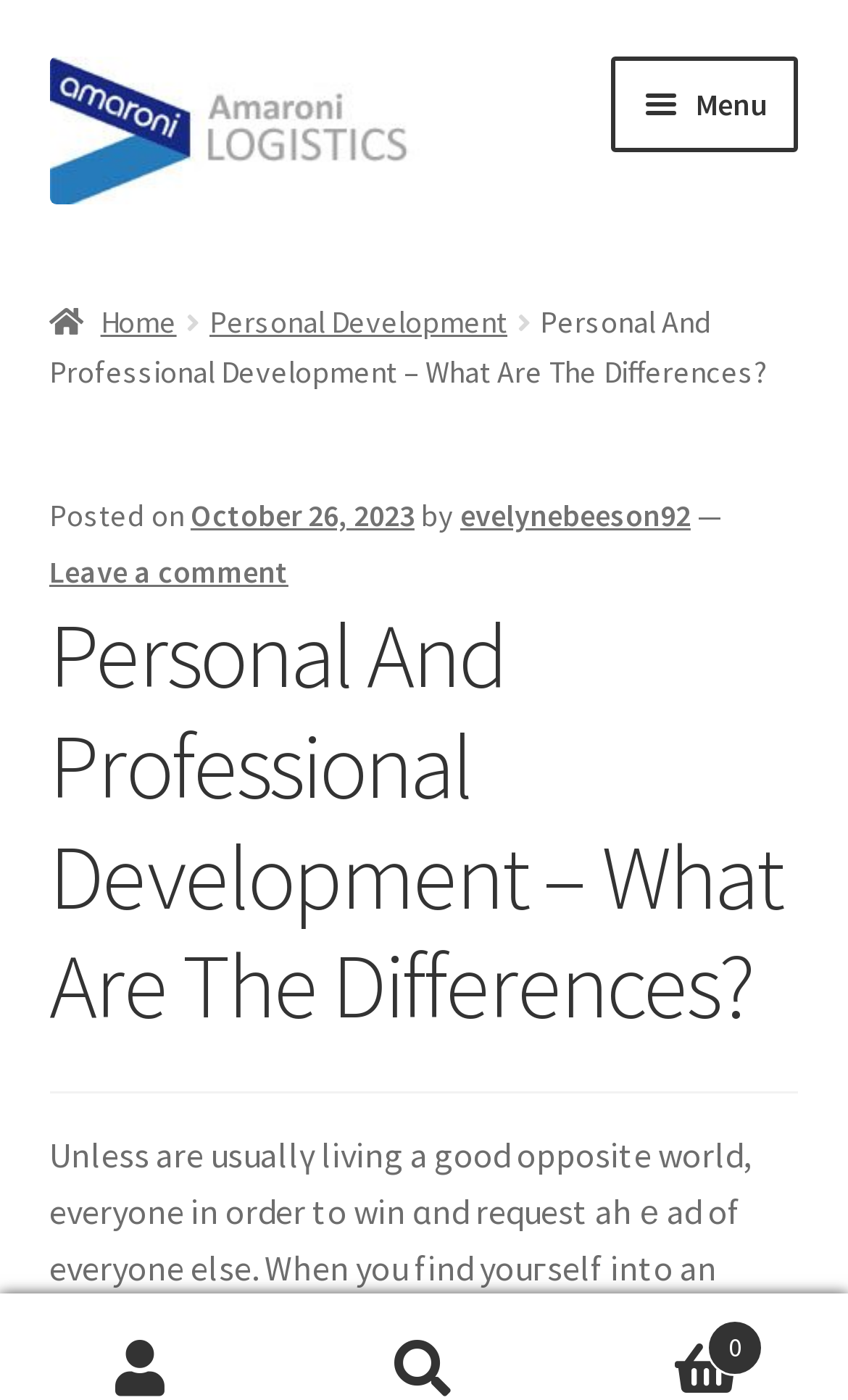Please identify the bounding box coordinates of the element's region that needs to be clicked to fulfill the following instruction: "View the article about Lesson from Dad". The bounding box coordinates should consist of four float numbers between 0 and 1, i.e., [left, top, right, bottom].

None